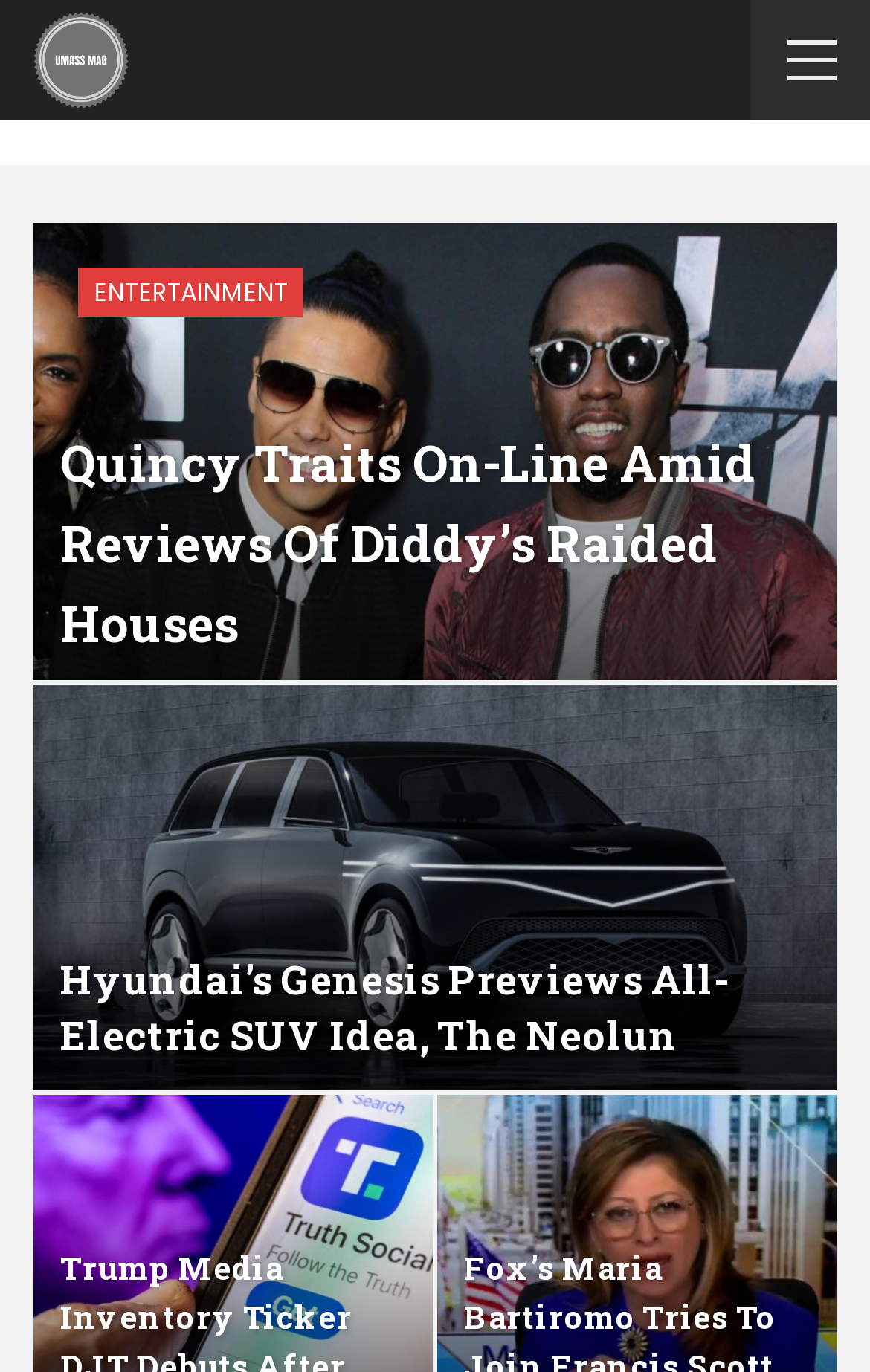For the given element description Entertainment, determine the bounding box coordinates of the UI element. The coordinates should follow the format (top-left x, top-left y, bottom-right x, bottom-right y) and be within the range of 0 to 1.

[0.09, 0.195, 0.349, 0.231]